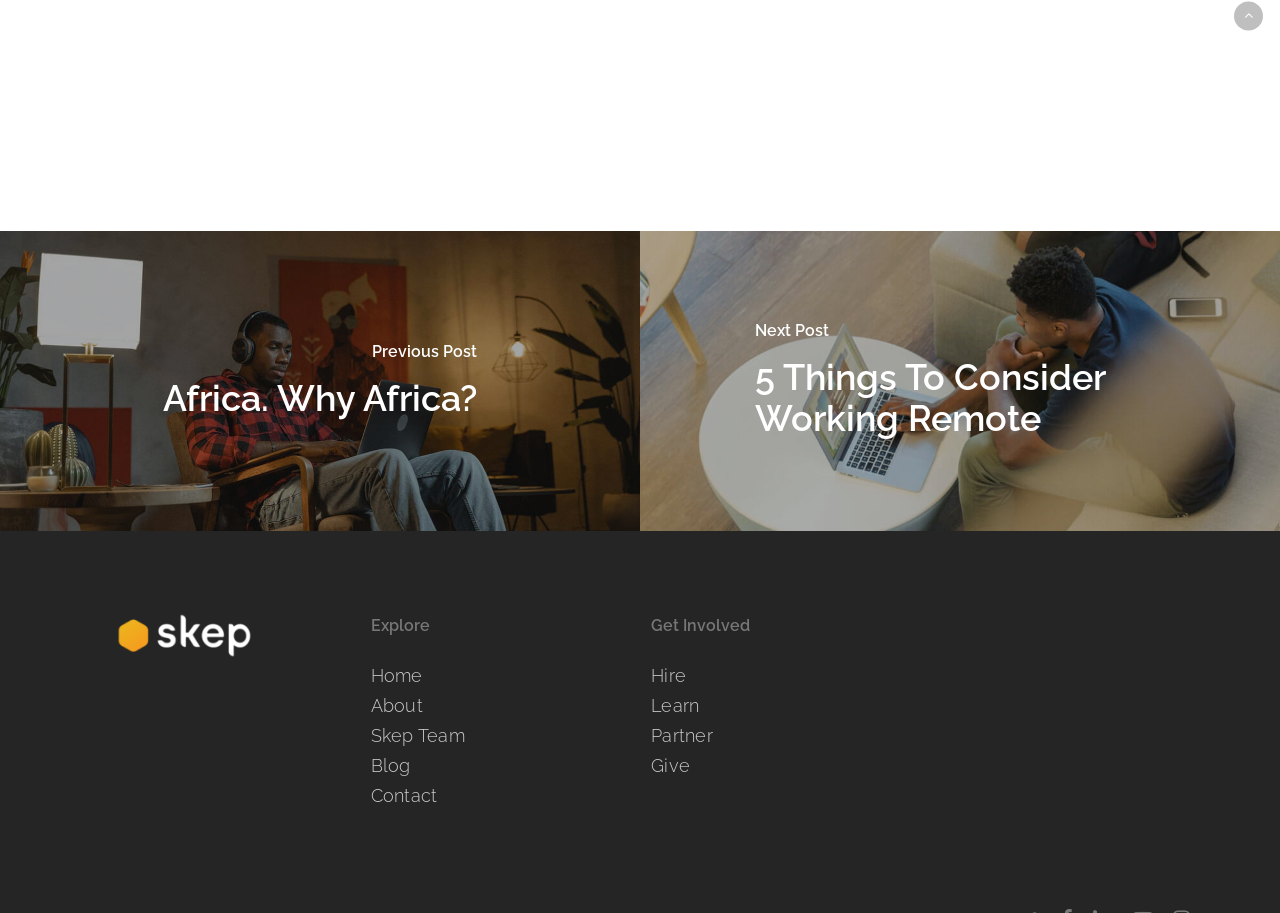Find the bounding box coordinates of the element you need to click on to perform this action: 'Go back to top'. The coordinates should be represented by four float values between 0 and 1, in the format [left, top, right, bottom].

[0.964, 0.002, 0.987, 0.033]